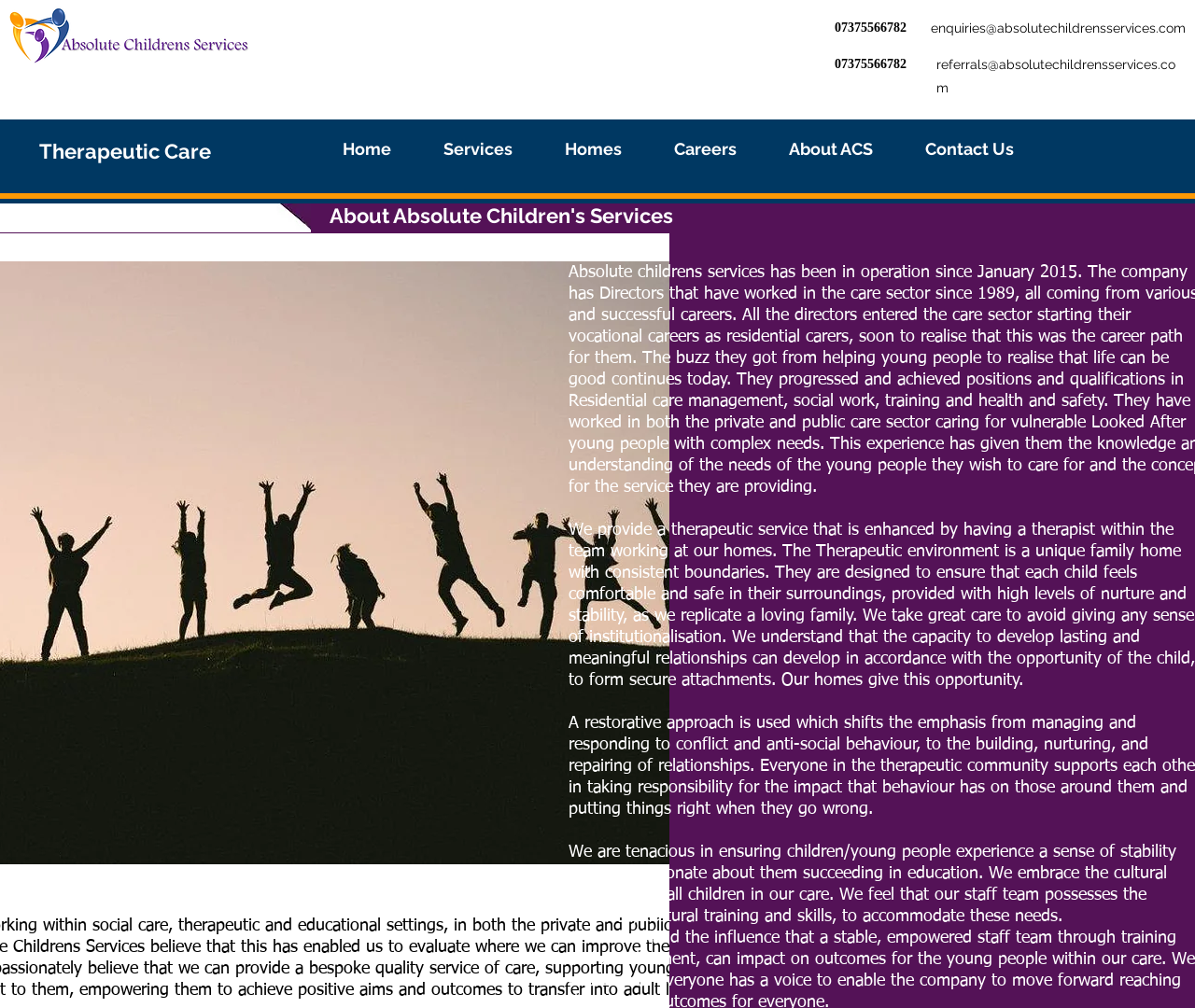Please provide a short answer using a single word or phrase for the question:
What is the main focus of Absolute Children's Services?

Therapeutic Care